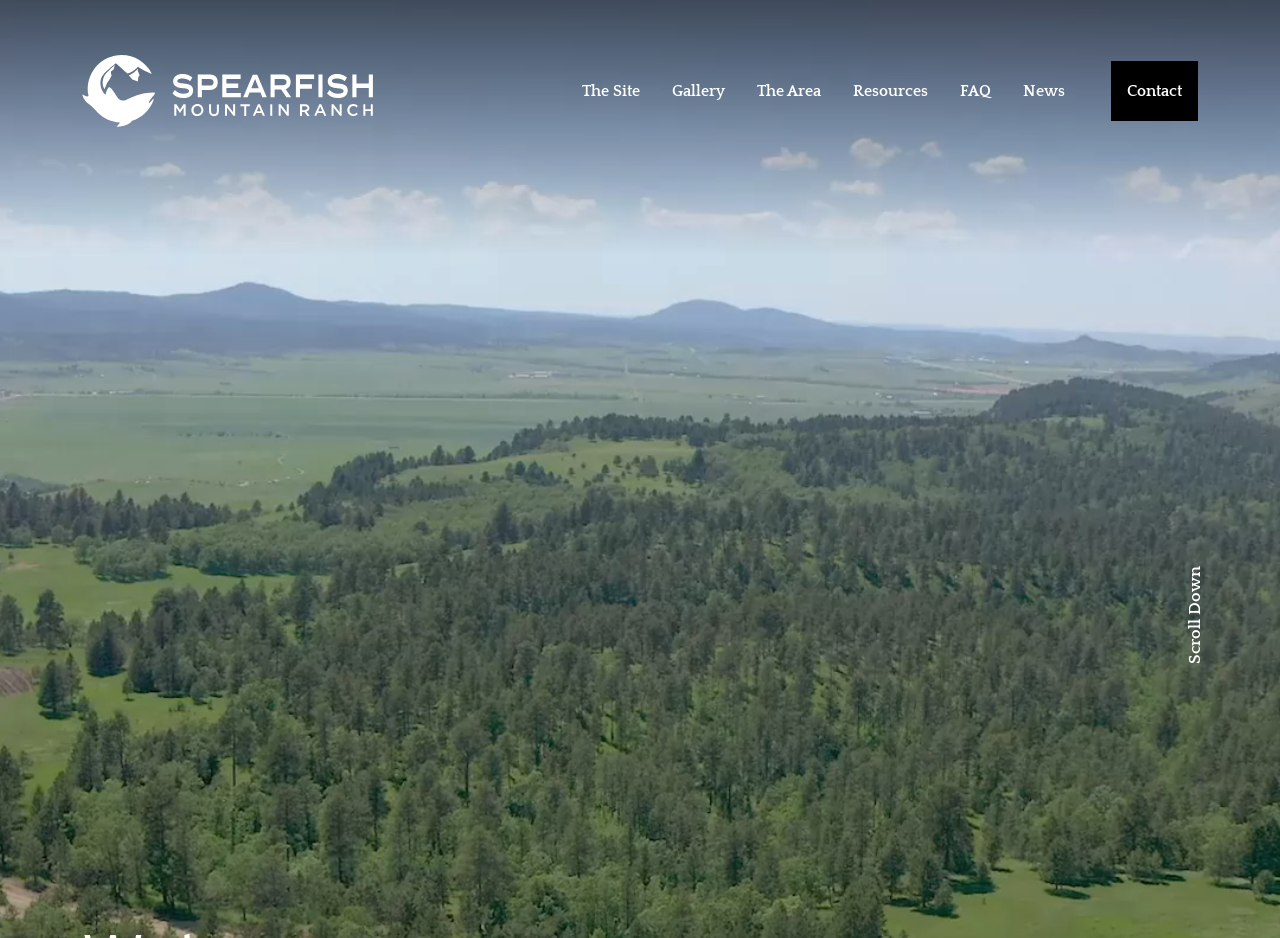Identify the bounding box coordinates of the section to be clicked to complete the task described by the following instruction: "Contact Alec Keating". The coordinates should be four float numbers between 0 and 1, formatted as [left, top, right, bottom].

[0.161, 0.449, 0.245, 0.468]